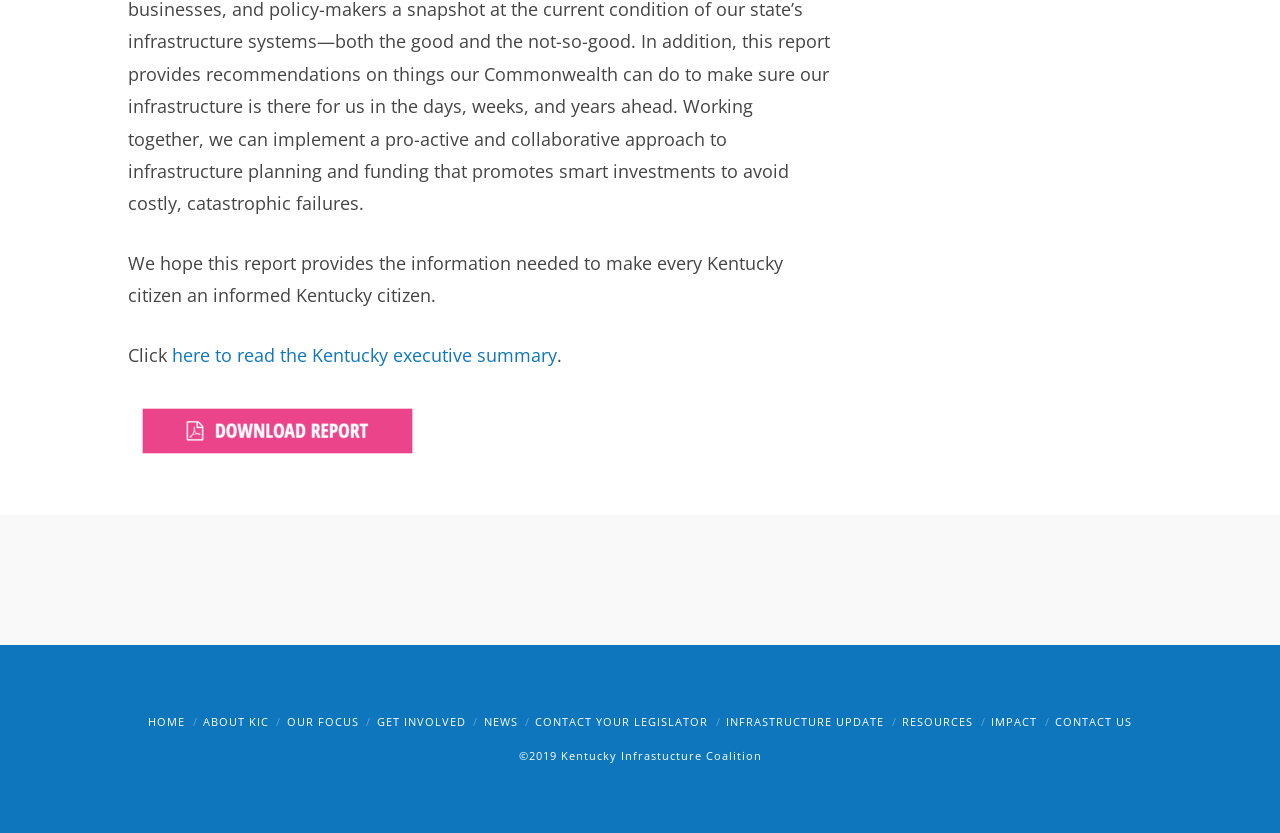Ascertain the bounding box coordinates for the UI element detailed here: "Contact Your Legislator". The coordinates should be provided as [left, top, right, bottom] with each value being a float between 0 and 1.

[0.418, 0.857, 0.554, 0.875]